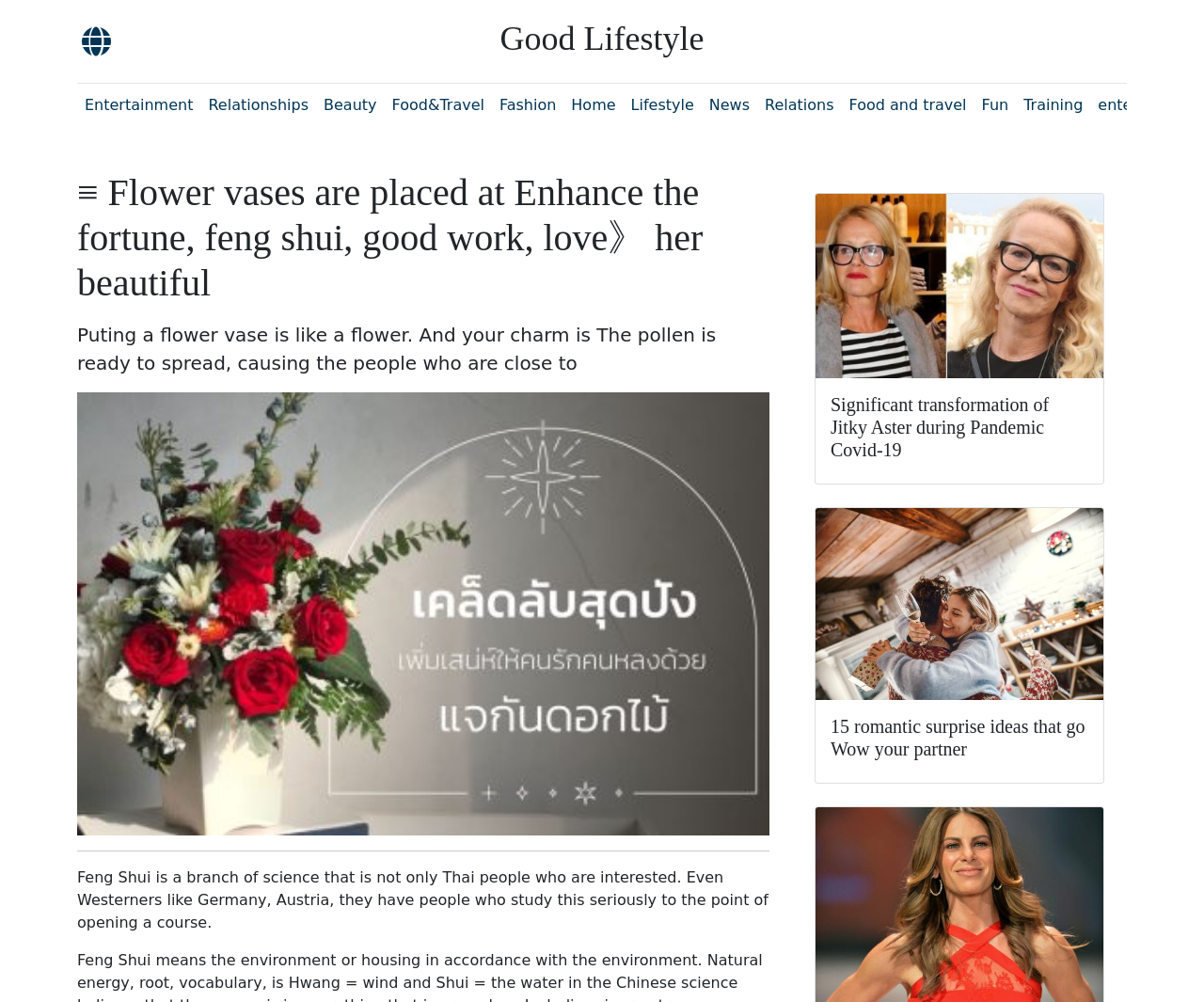Find the bounding box coordinates of the area that needs to be clicked in order to achieve the following instruction: "Click on the 'Good Lifestyle' link". The coordinates should be specified as four float numbers between 0 and 1, i.e., [left, top, right, bottom].

[0.415, 0.02, 0.585, 0.057]